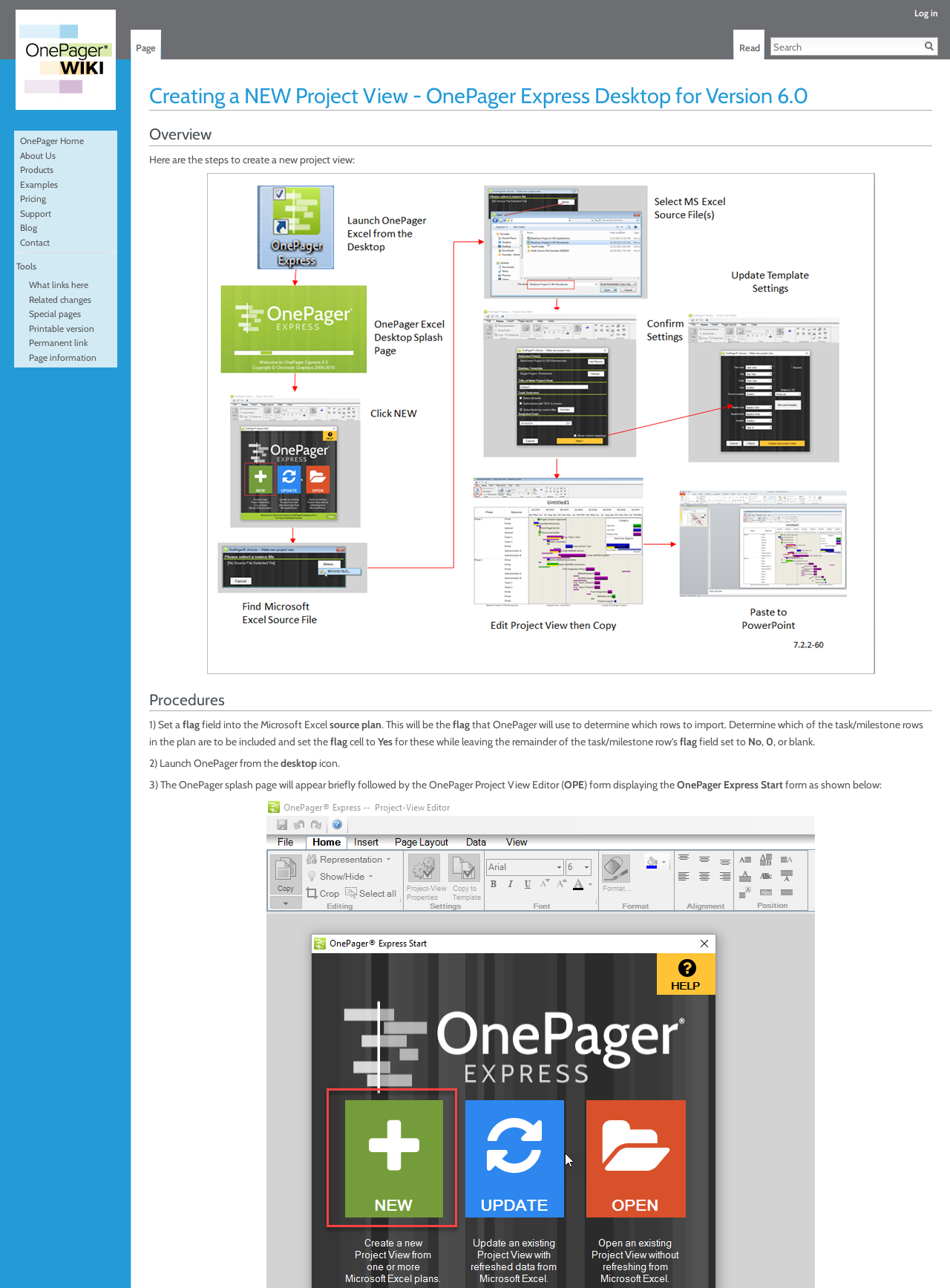Please determine the bounding box coordinates of the element to click on in order to accomplish the following task: "View the image". Ensure the coordinates are four float numbers ranging from 0 to 1, i.e., [left, top, right, bottom].

[0.218, 0.134, 0.921, 0.523]